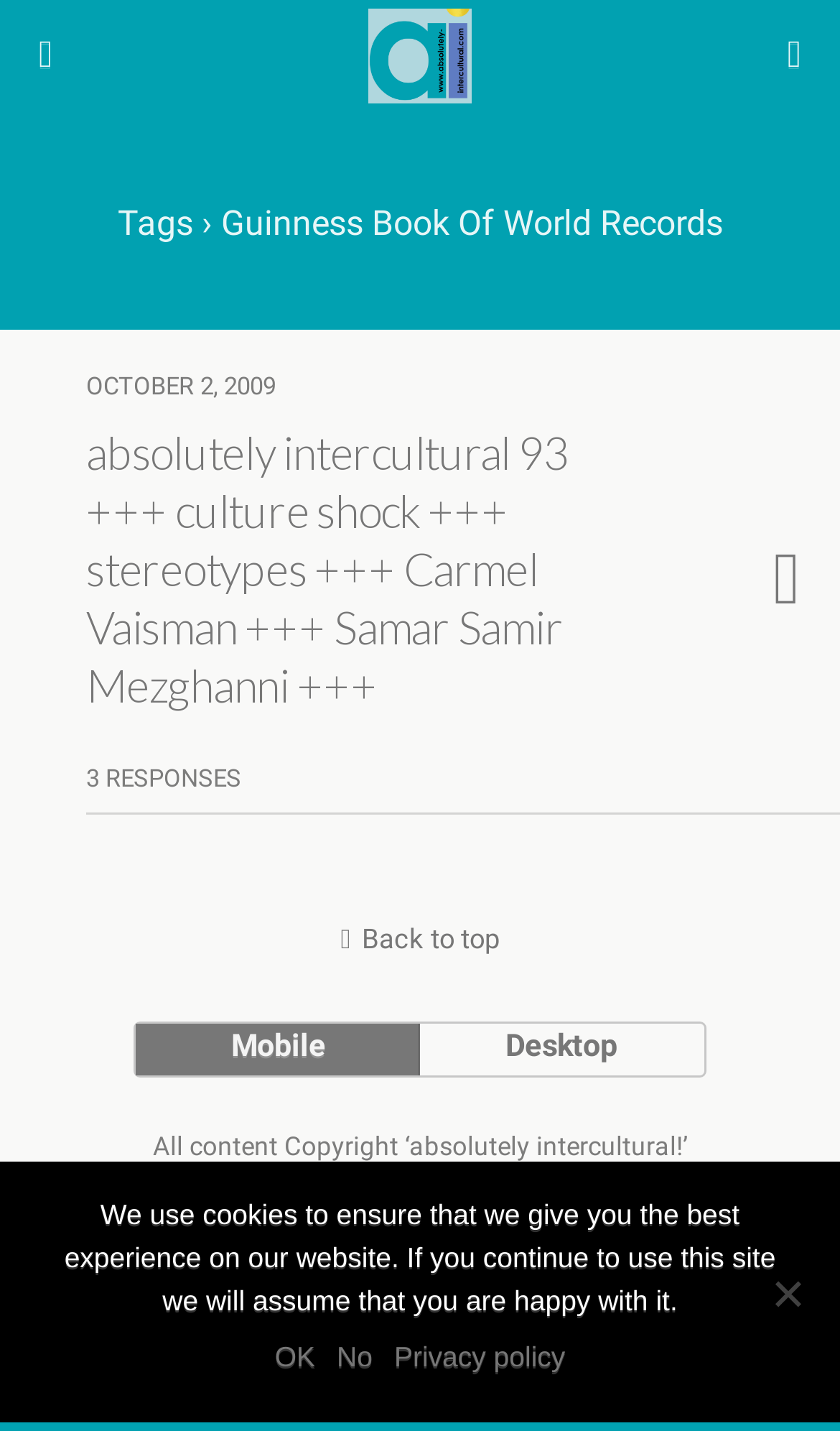How many links are there in the 'absolutely intercultural 93' section?
Answer the question with a single word or phrase, referring to the image.

5